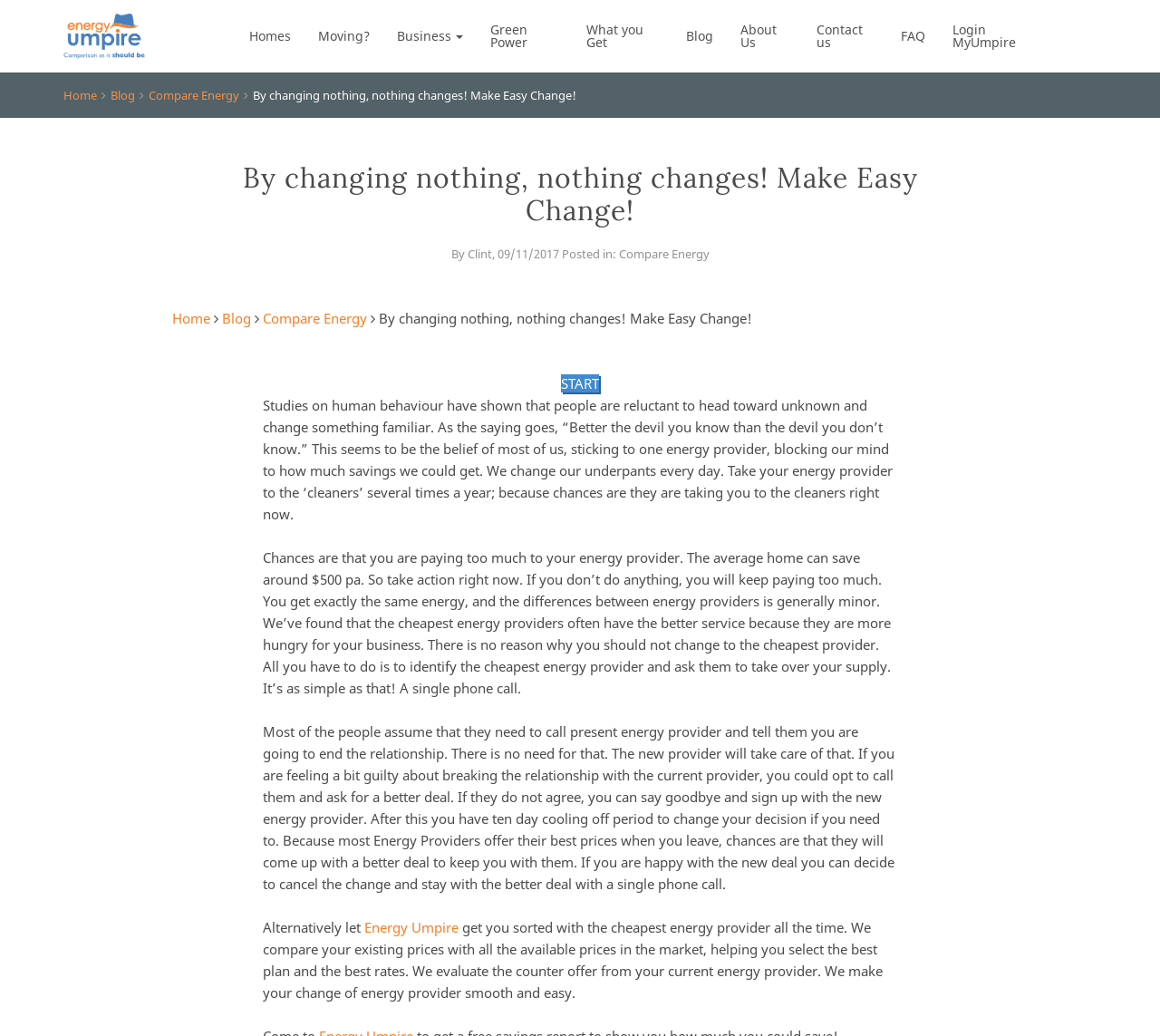How much can the average home save per year?
From the screenshot, provide a brief answer in one word or phrase.

$500 pa